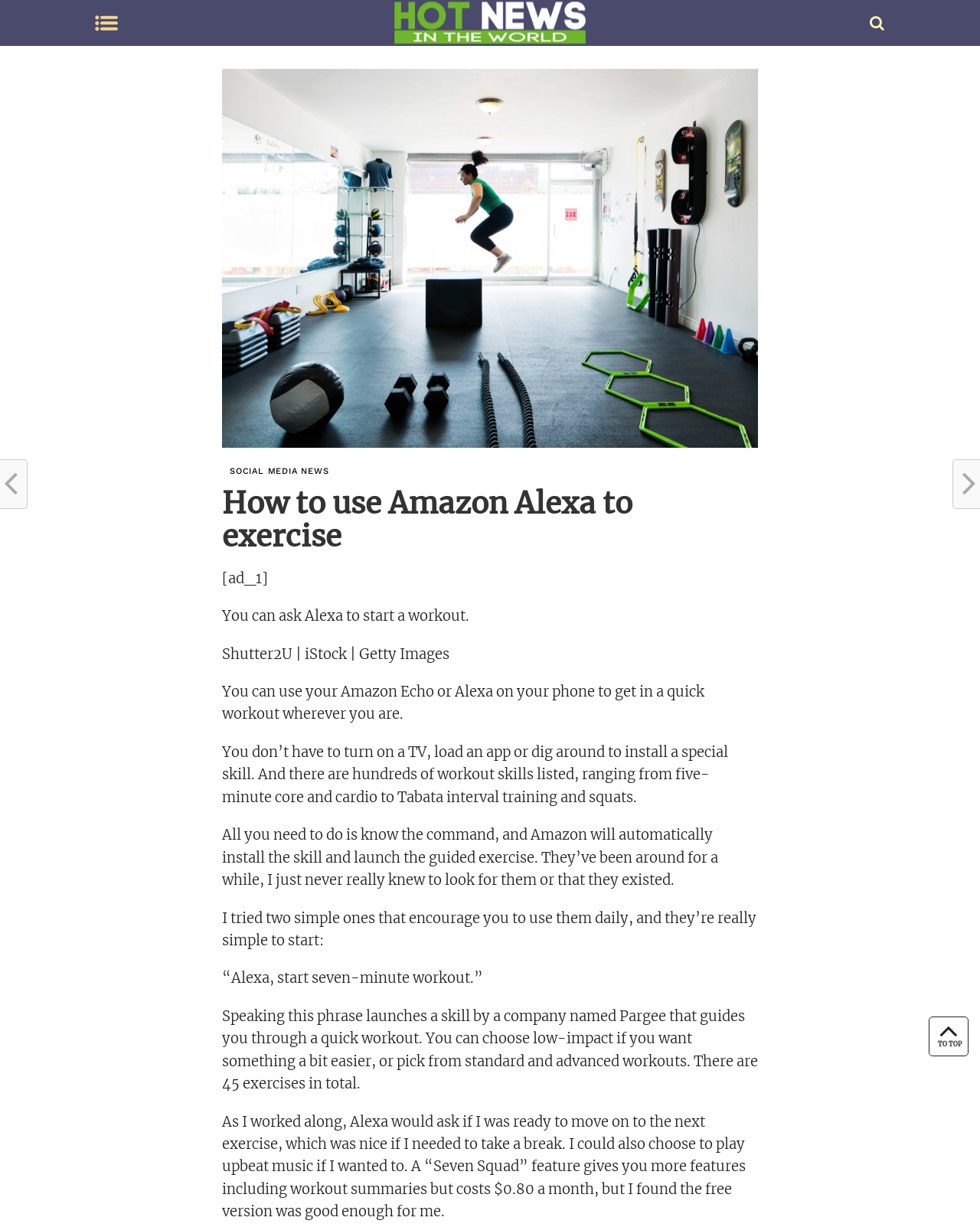What device can be used to get a quick workout?
Please describe in detail the information shown in the image to answer the question.

The static text 'You can use your Amazon Echo or Alexa on your phone to get in a quick workout wherever you are.' indicates that an Amazon Echo or a phone with Alexa can be used to get a quick workout.